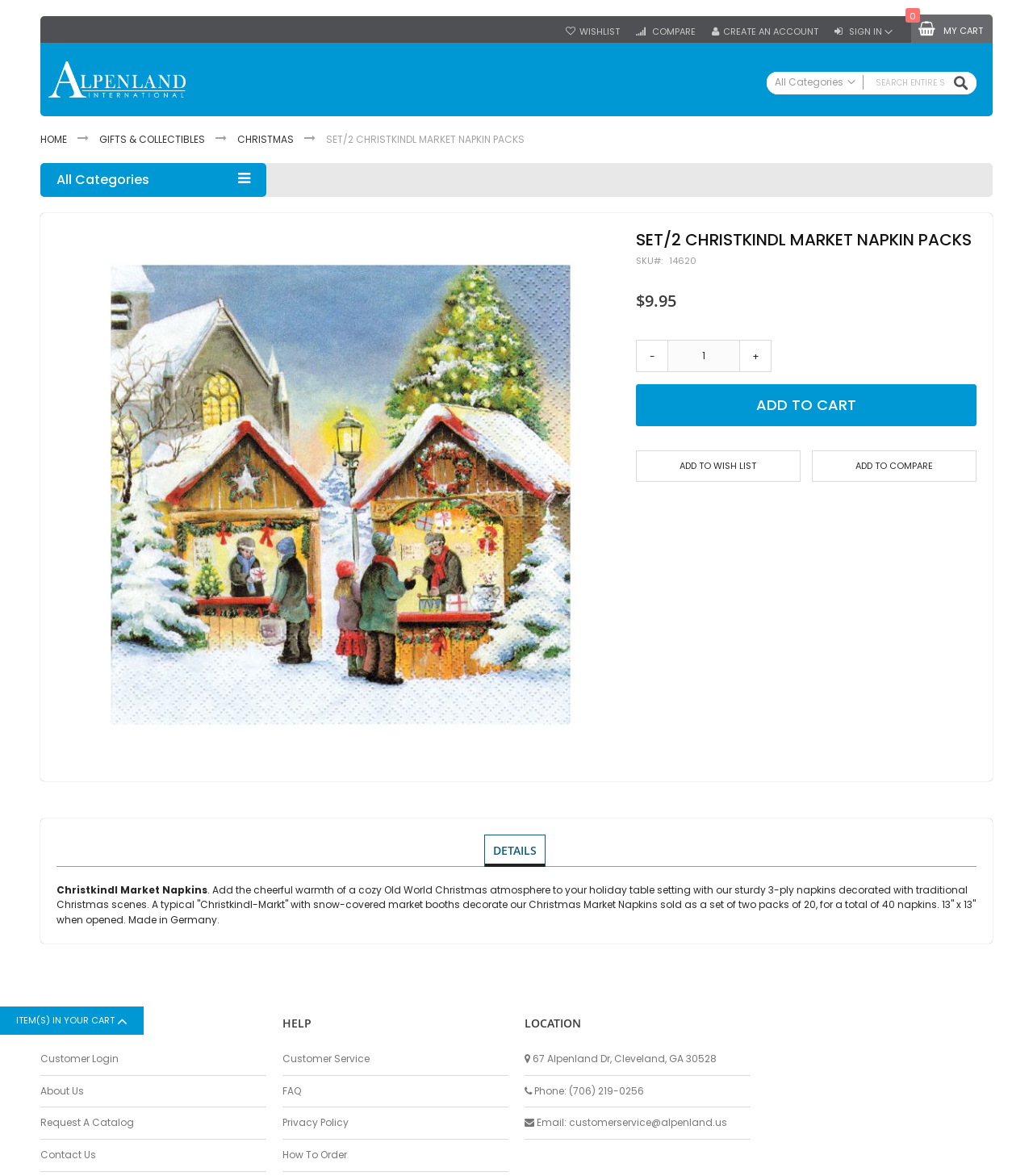Find the bounding box coordinates for the element described here: "Customer Login".

[0.039, 0.894, 0.258, 0.907]